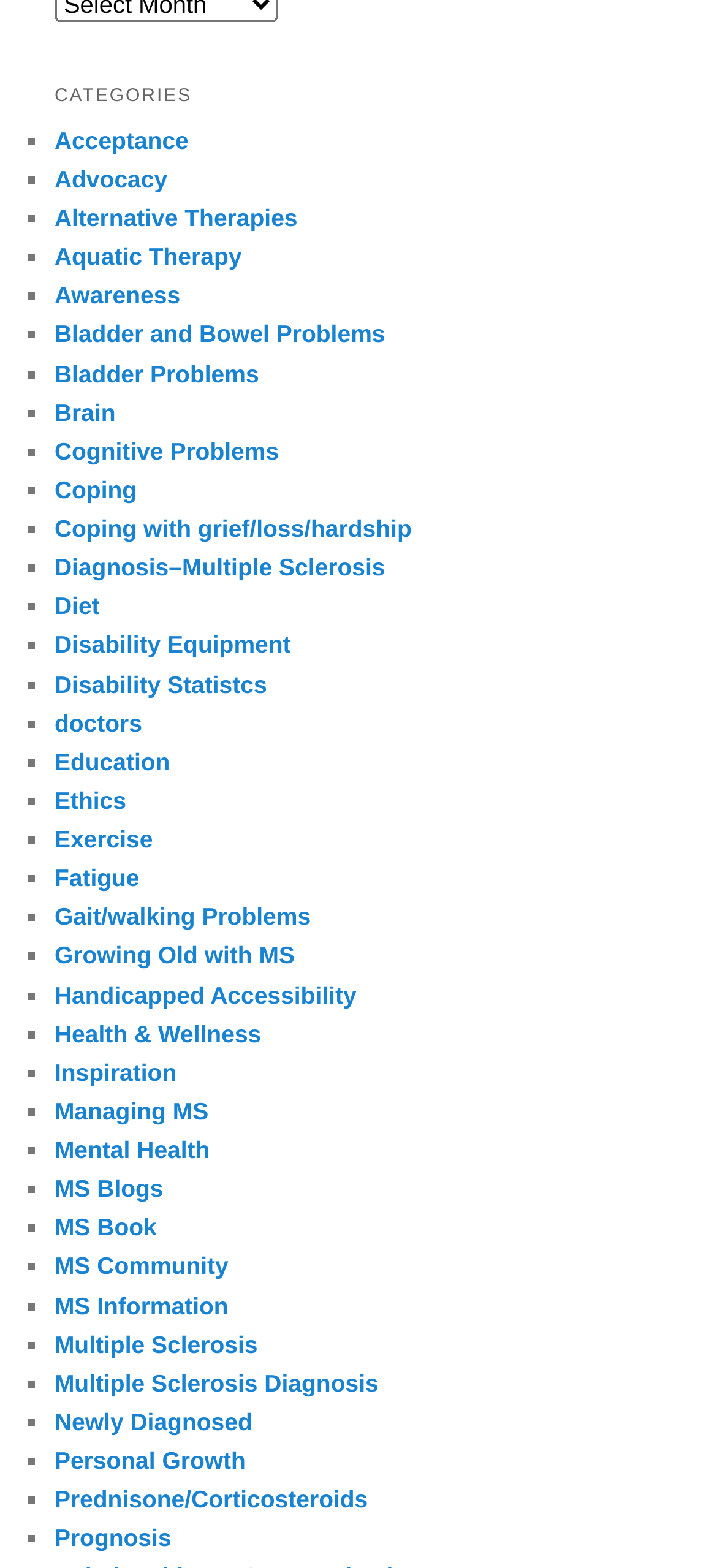Locate the bounding box coordinates of the UI element described by: "Bladder and Bowel Problems". Provide the coordinates as four float numbers between 0 and 1, formatted as [left, top, right, bottom].

[0.076, 0.204, 0.537, 0.222]